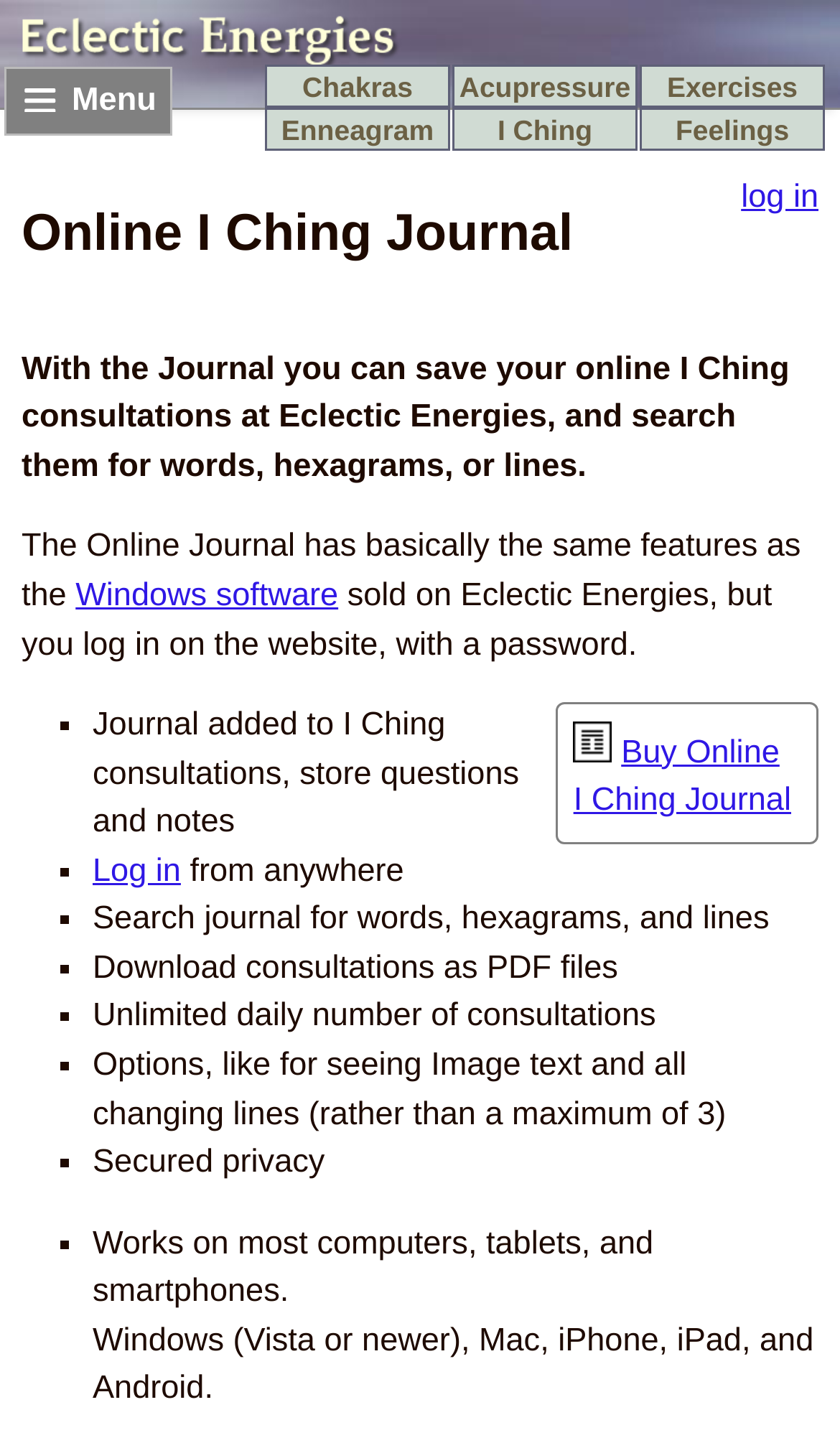What is the name of the website?
Utilize the information in the image to give a detailed answer to the question.

The name of the website can be found by looking at the link at the top left corner of the webpage, which says 'Eclectic Energies'.